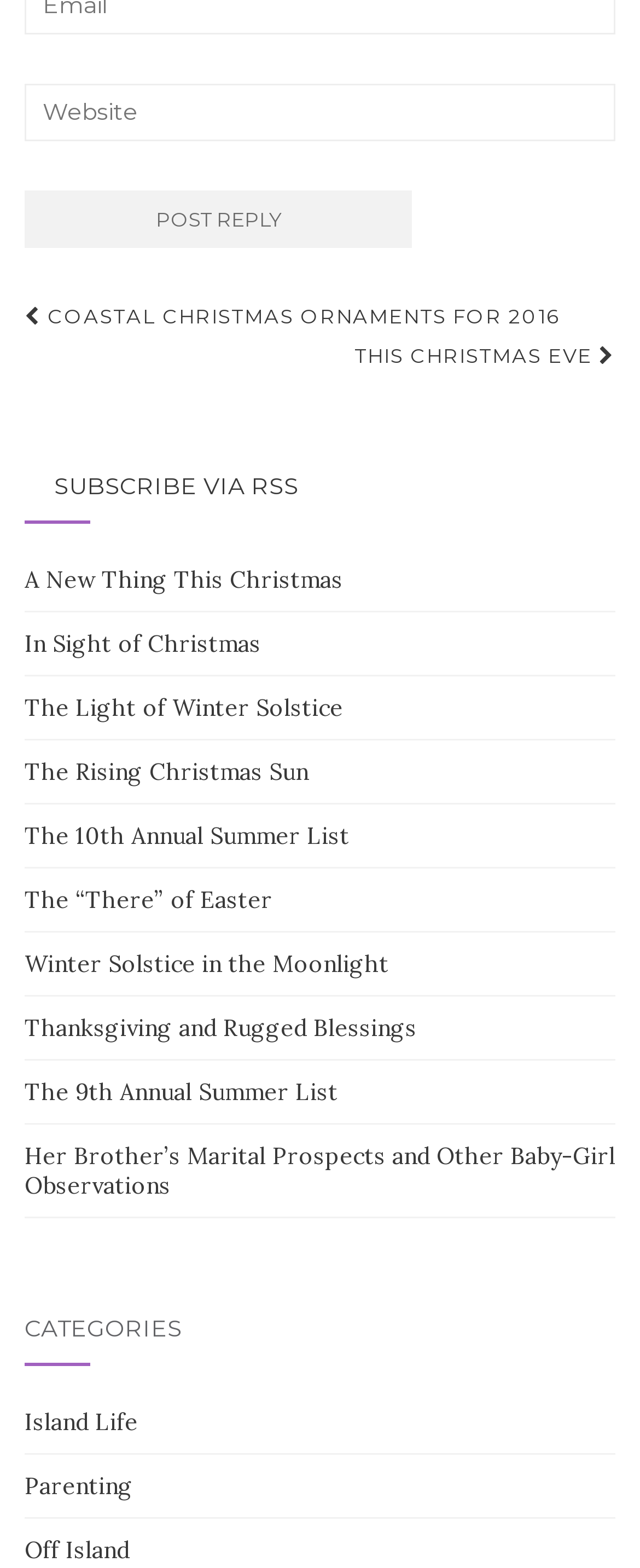Provide a one-word or short-phrase answer to the question:
What is the text of the first link?

COASTAL CHRISTMAS ORNAMENTS FOR 2016